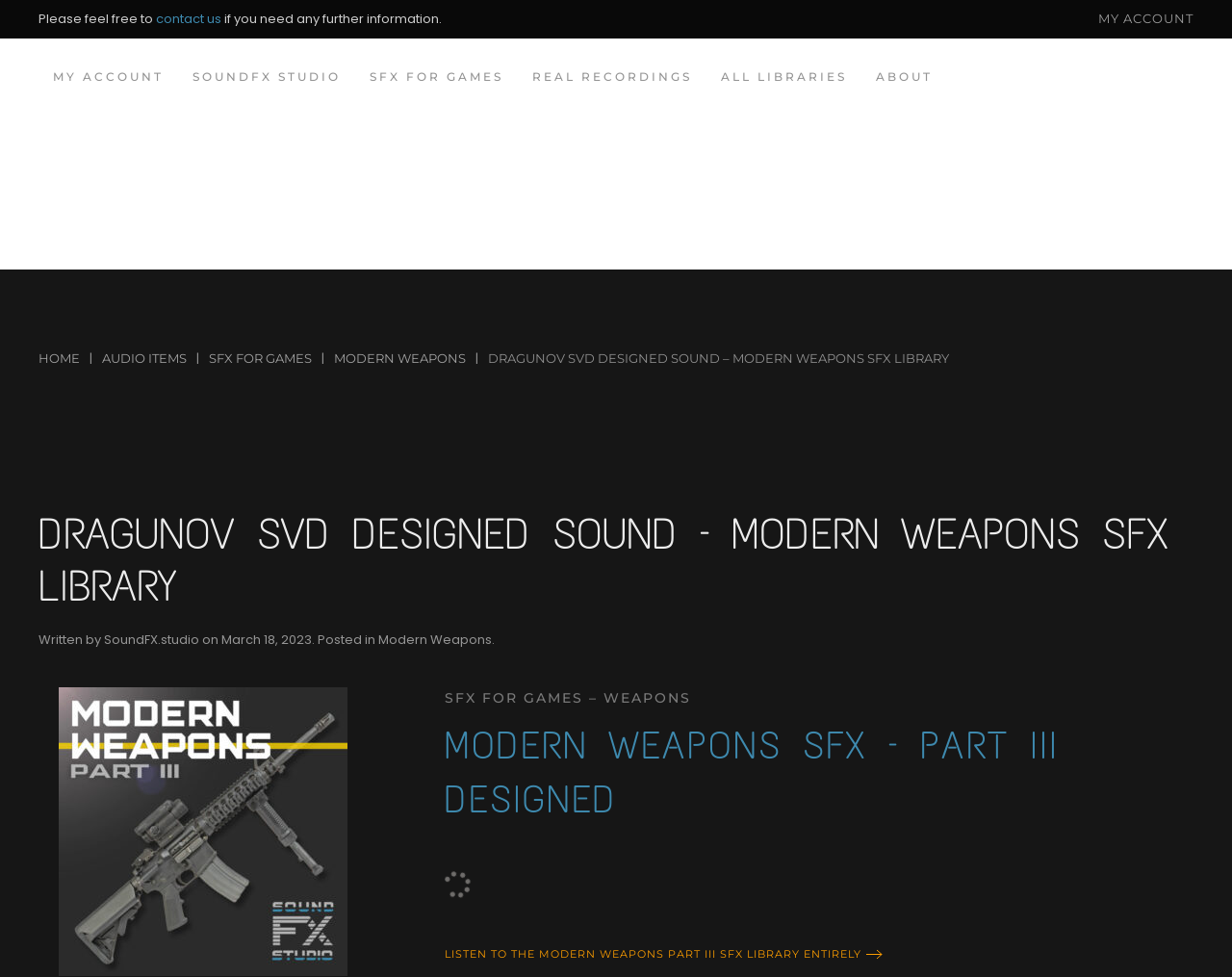Please find and report the bounding box coordinates of the element to click in order to perform the following action: "contact us". The coordinates should be expressed as four float numbers between 0 and 1, in the format [left, top, right, bottom].

[0.127, 0.01, 0.18, 0.029]